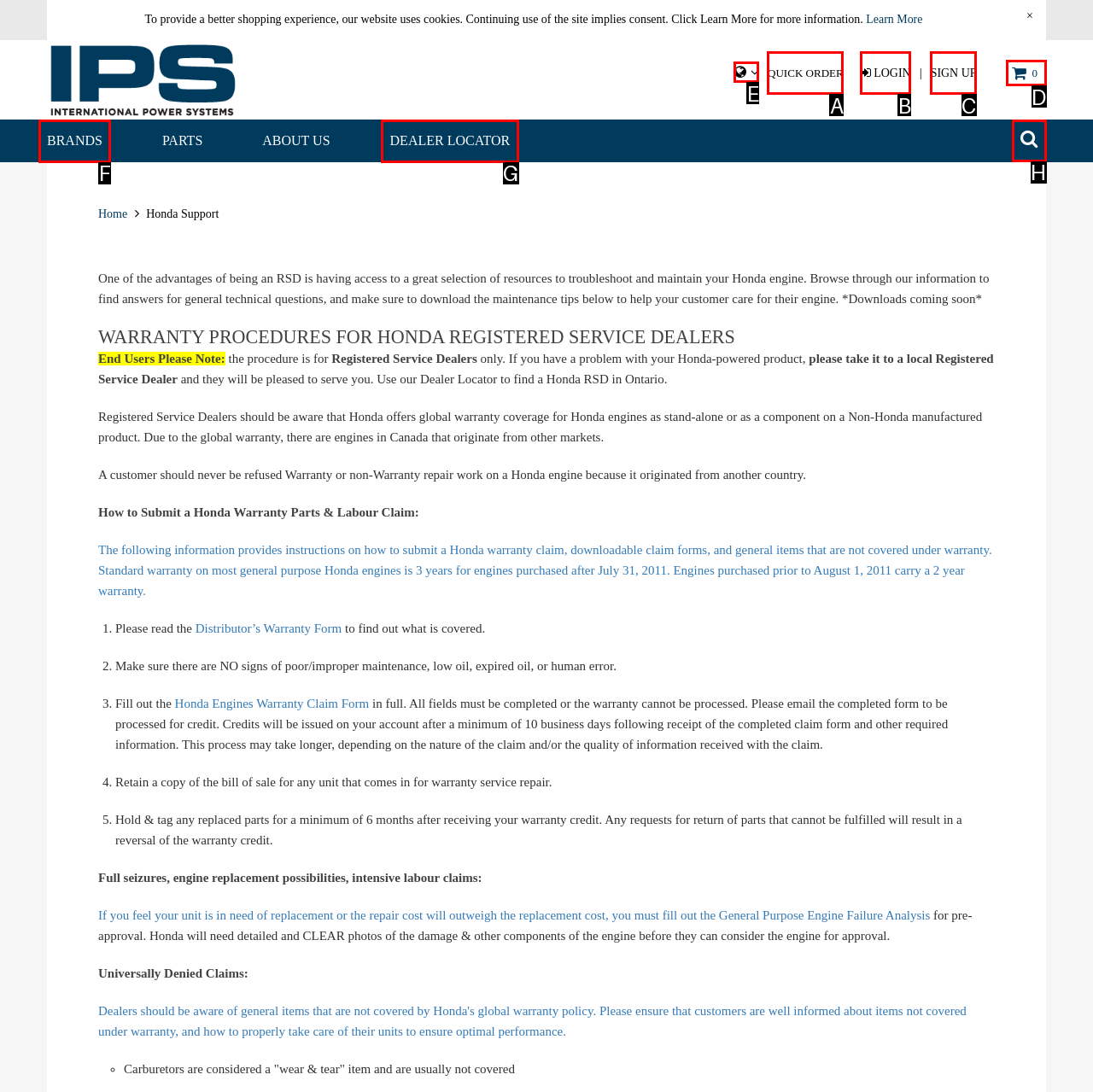From the description: title="Settings", identify the option that best matches and reply with the letter of that option directly.

E